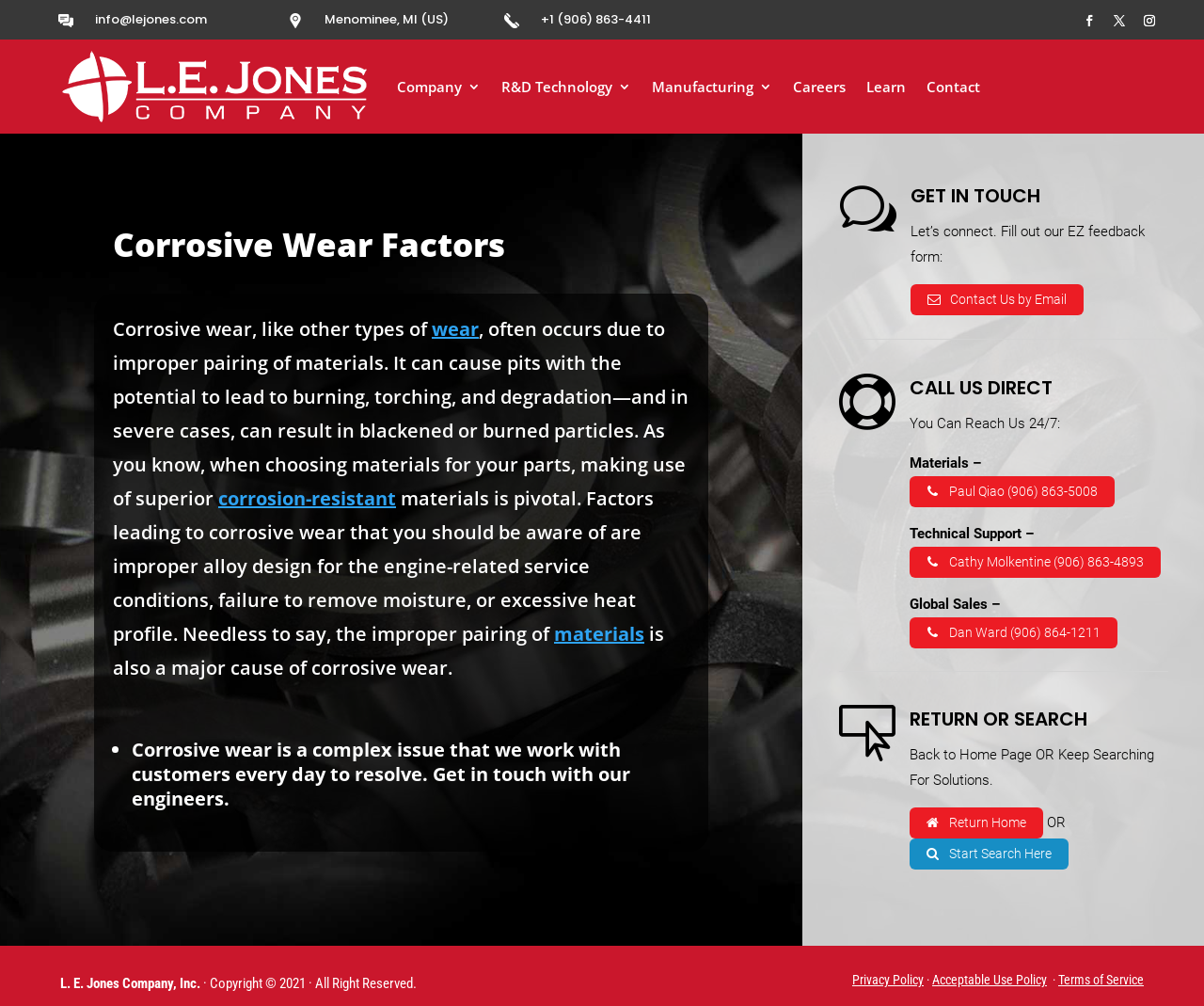What is the topic of the main content?
Answer the question with just one word or phrase using the image.

Corrosive wear factors